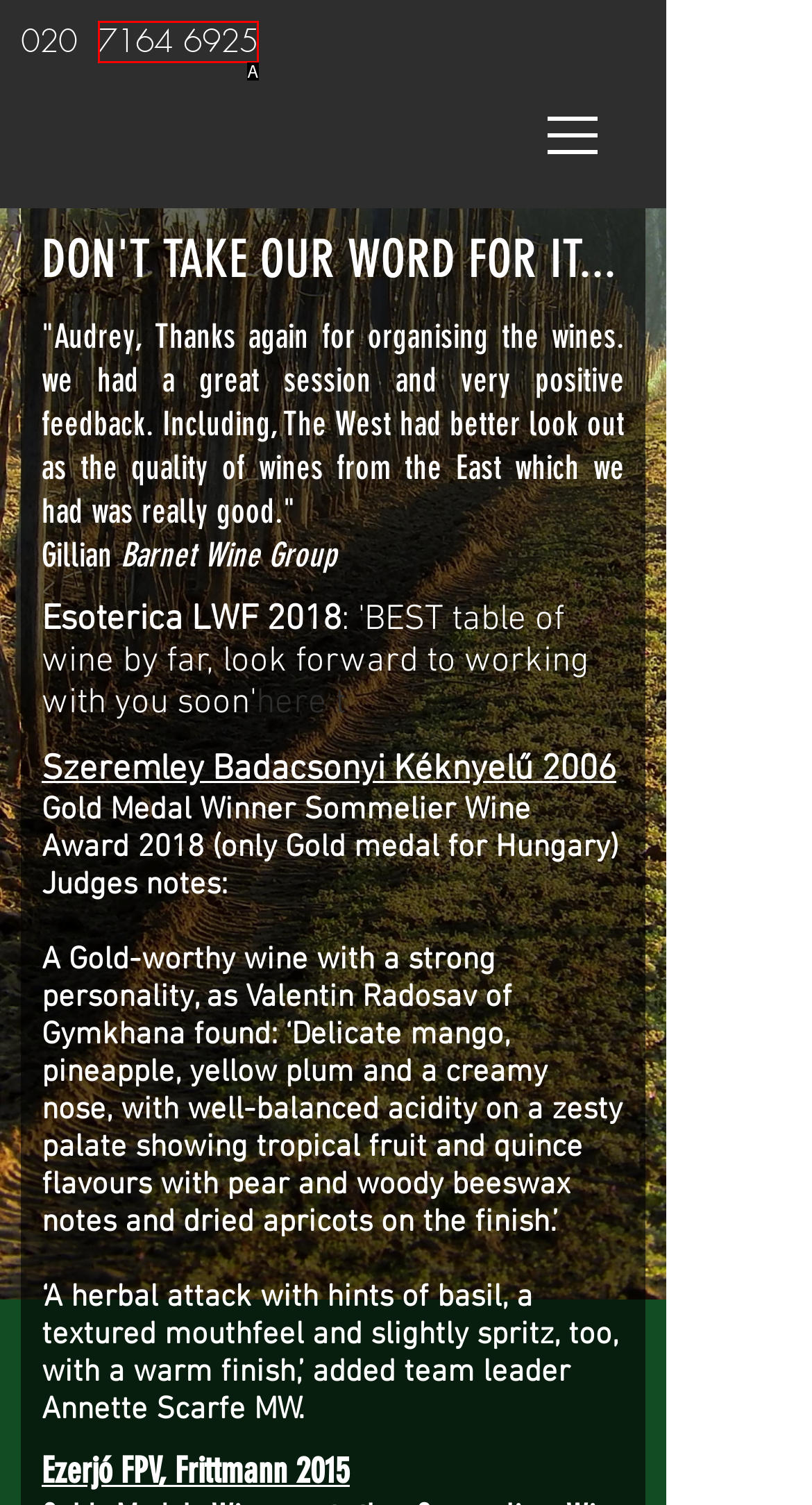Tell me which one HTML element best matches the description: 7164 6925 Answer with the option's letter from the given choices directly.

A